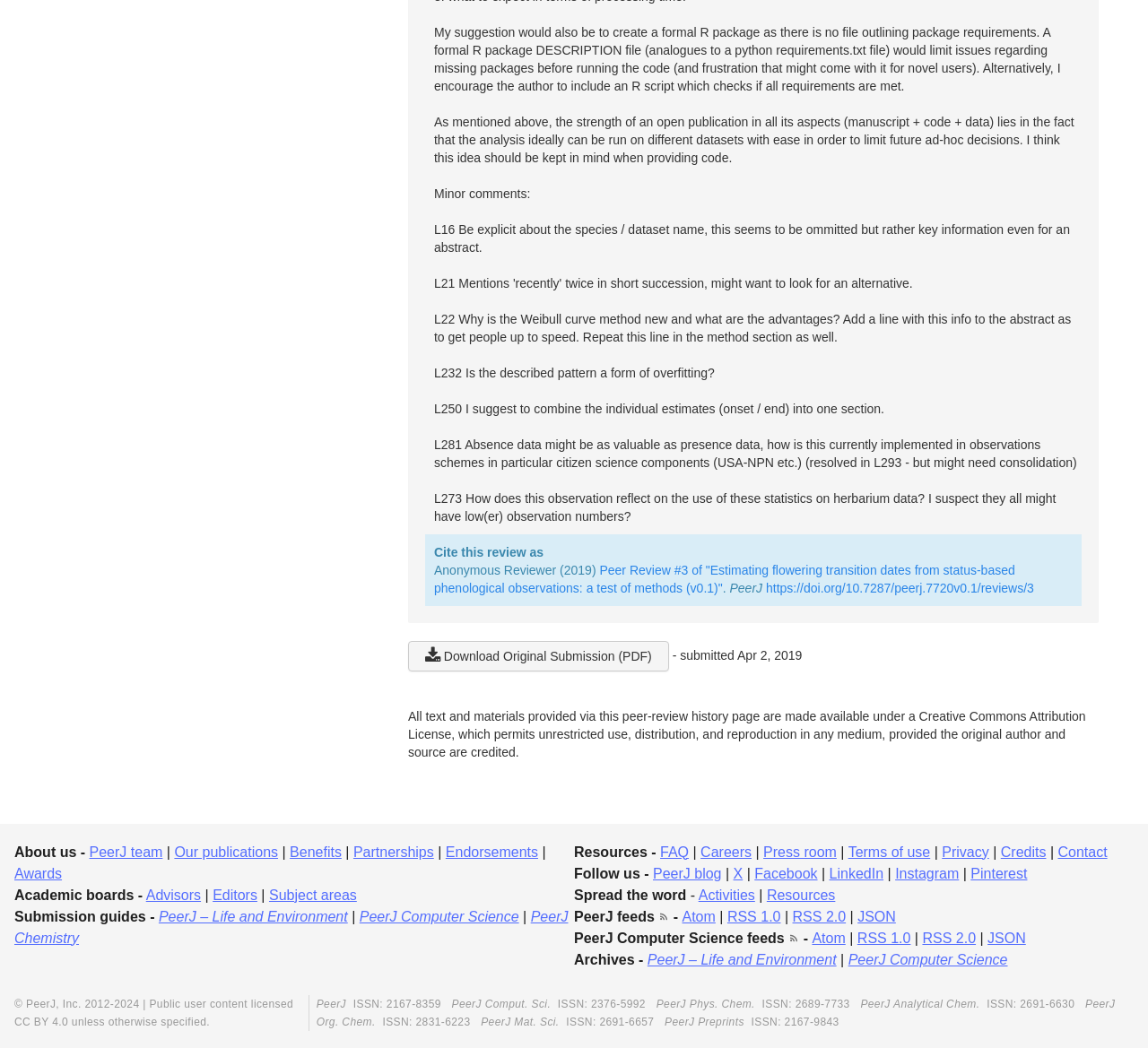Determine the bounding box coordinates of the section I need to click to execute the following instruction: "Learn about the benefits". Provide the coordinates as four float numbers between 0 and 1, i.e., [left, top, right, bottom].

[0.252, 0.805, 0.298, 0.82]